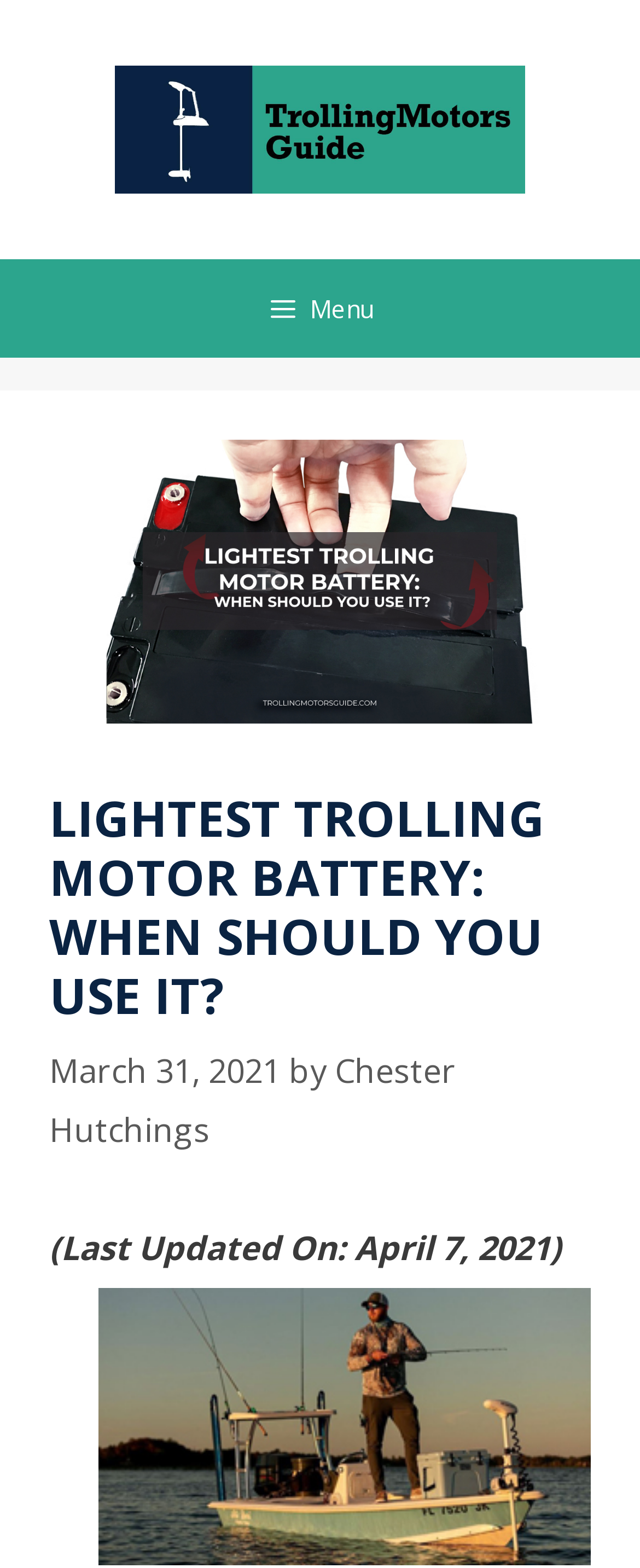Given the following UI element description: "Menu", find the bounding box coordinates in the webpage screenshot.

[0.0, 0.165, 1.0, 0.228]